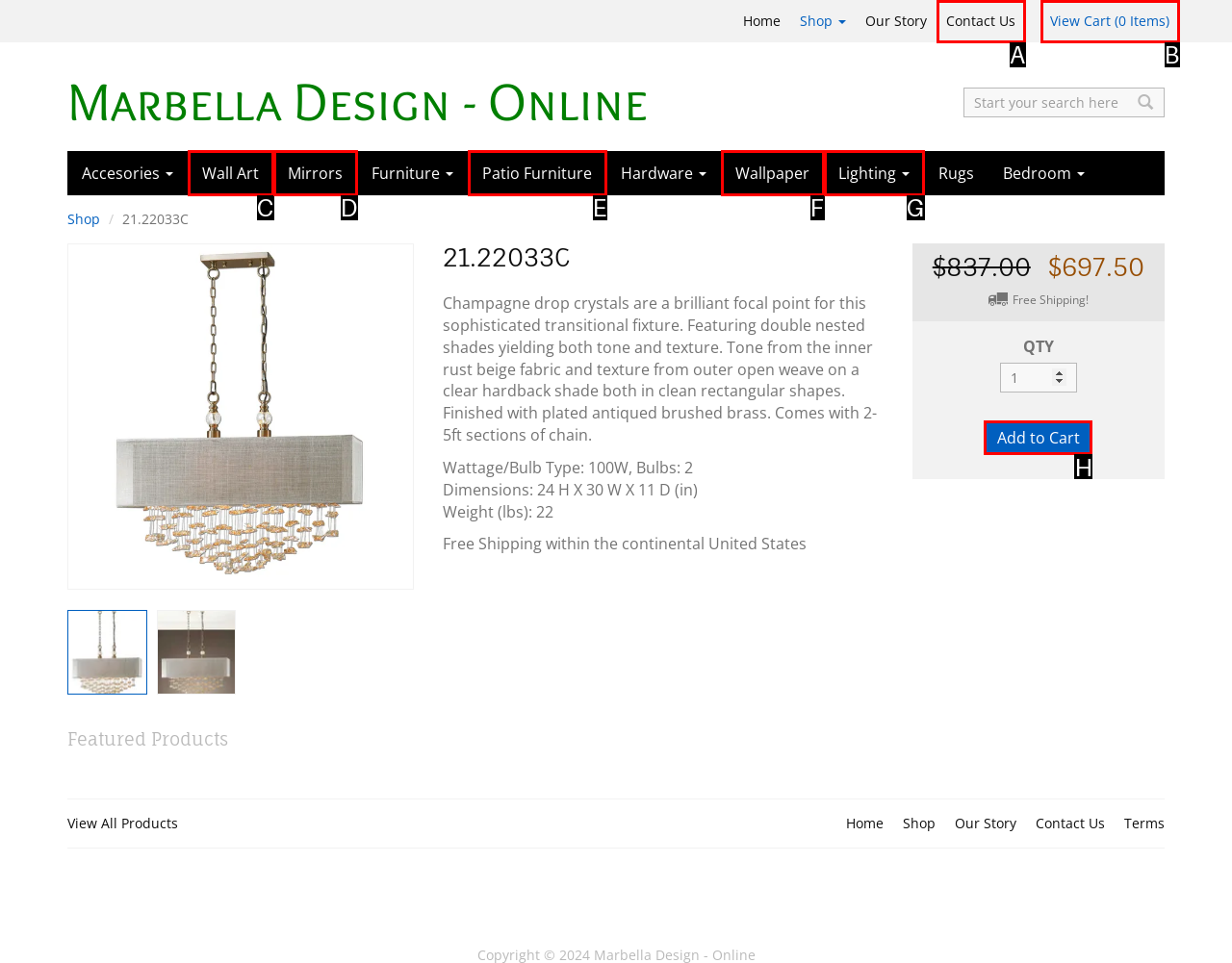Which lettered option matches the following description: value="Add to Cart"
Provide the letter of the matching option directly.

H